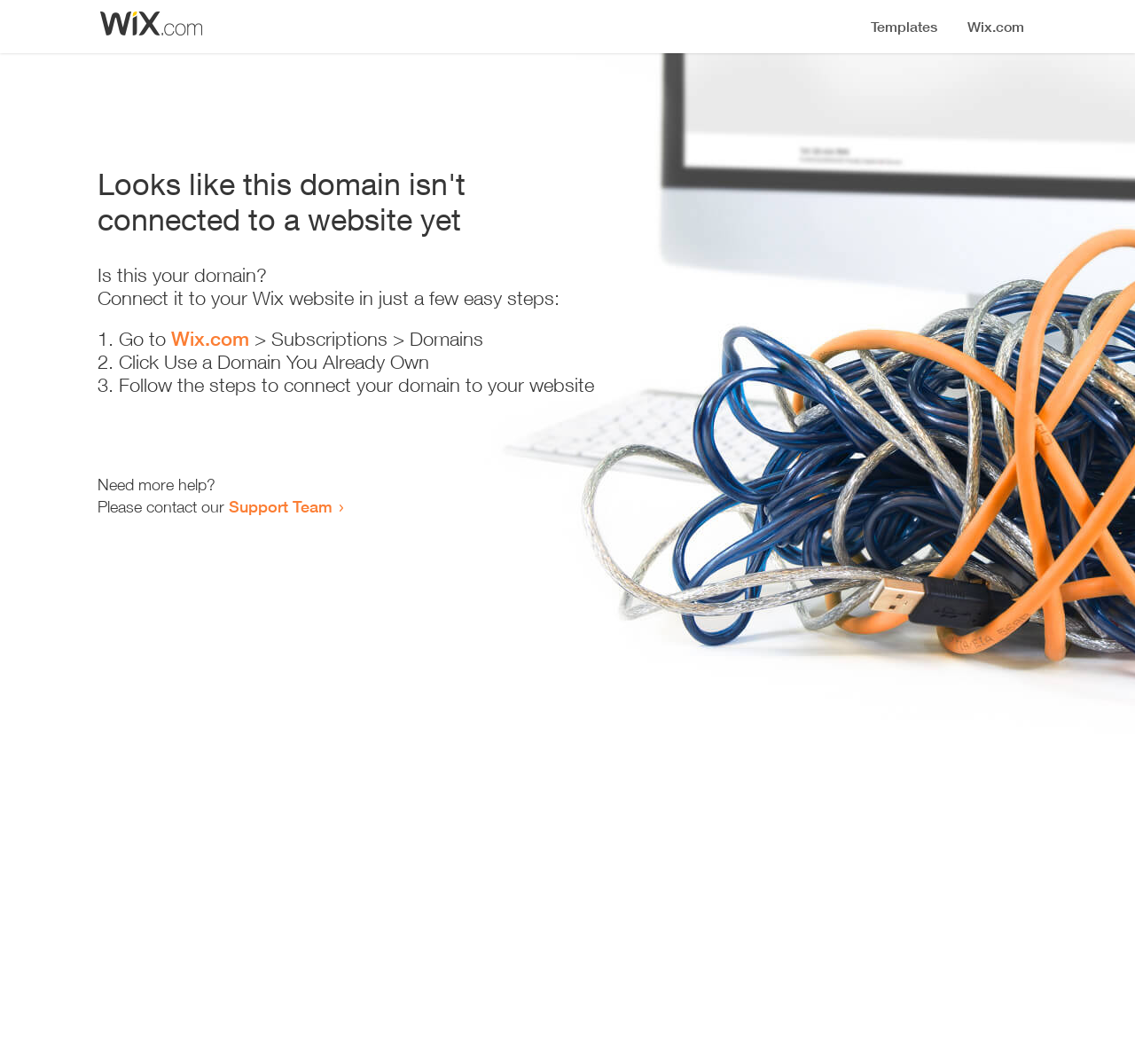What is the purpose of this webpage?
Please respond to the question with a detailed and thorough explanation.

The webpage provides instructions on how to connect a domain to a Wix website, which suggests that the purpose of this webpage is to facilitate the connection process.